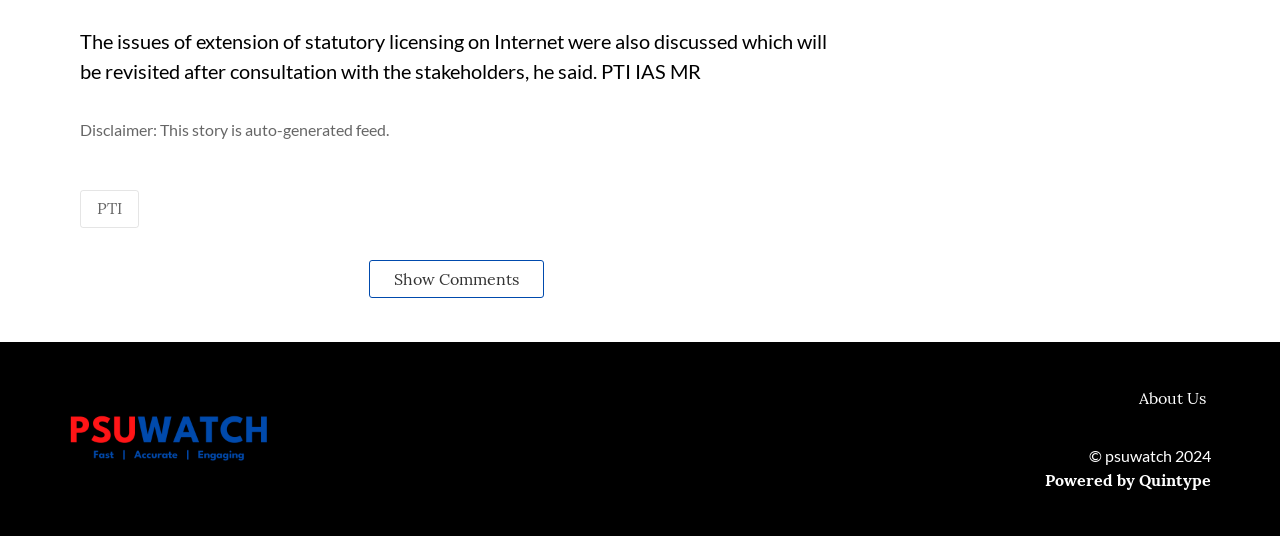What is the topic of the news article?
Kindly give a detailed and elaborate answer to the question.

The topic of the news article can be inferred from the StaticText element with the OCR text 'The issues of extension of statutory licensing on Internet were also discussed which will be revisited after consultation with the stakeholders, he said.'